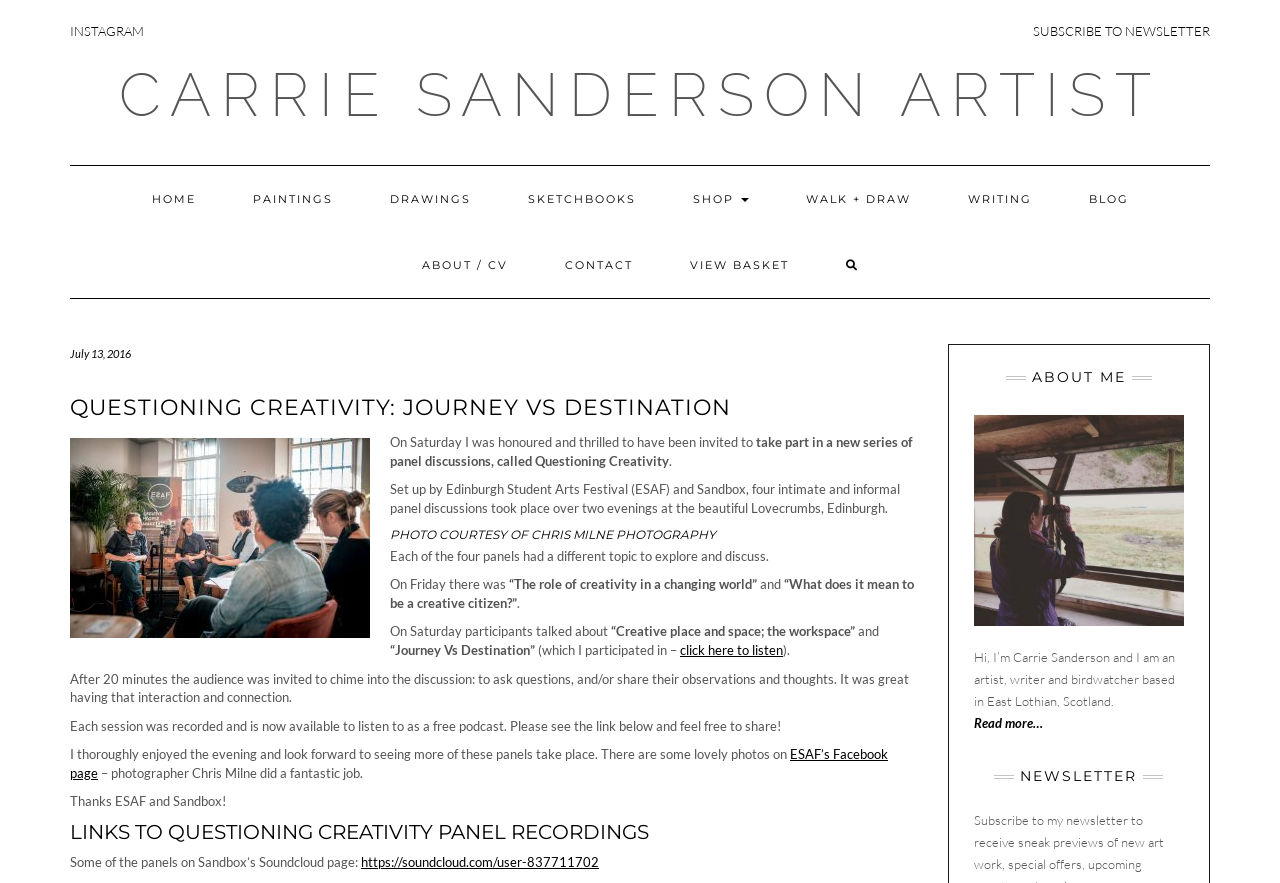Identify the bounding box coordinates of the part that should be clicked to carry out this instruction: "Contact us".

None